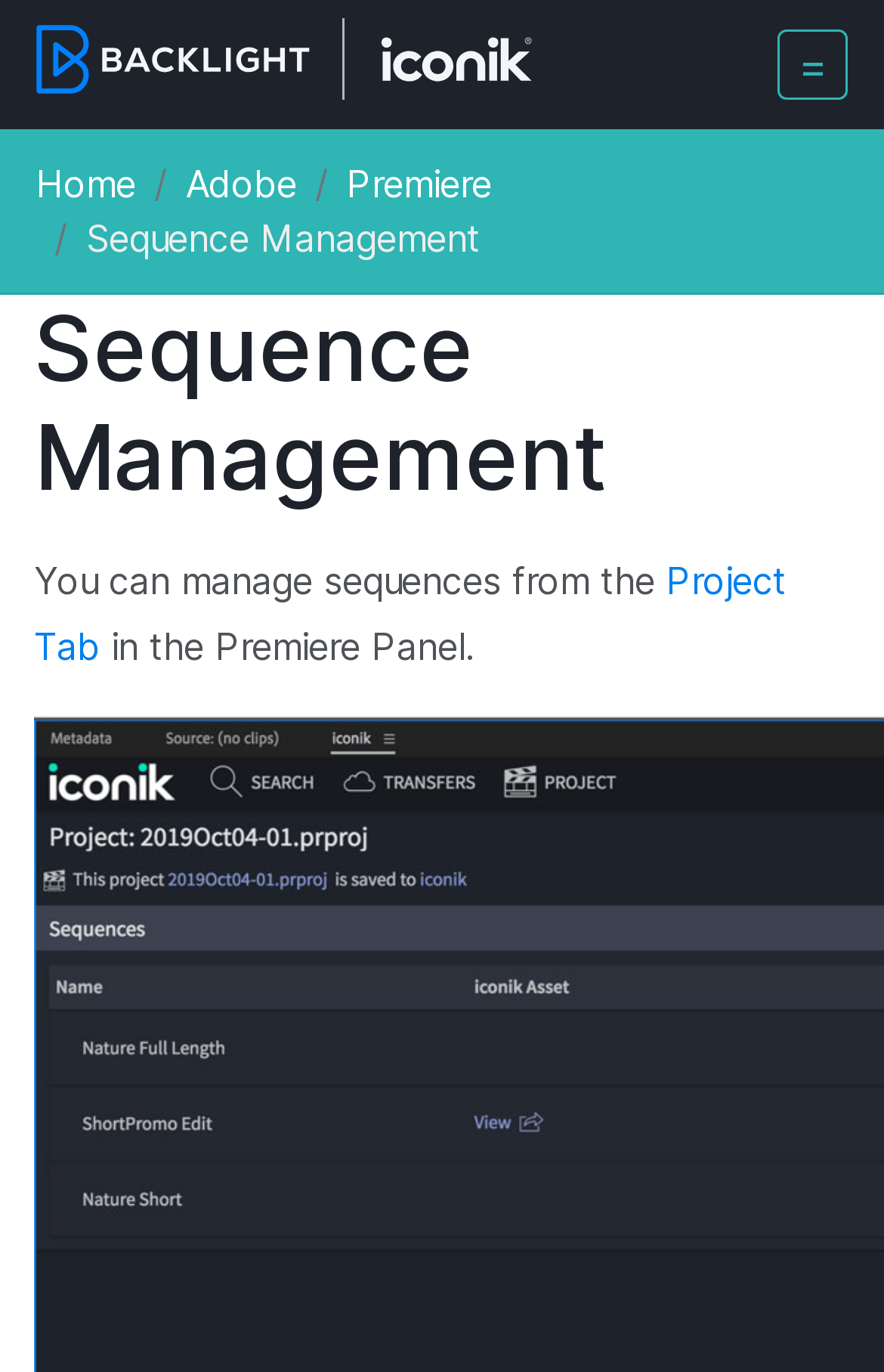Give a one-word or short-phrase answer to the following question: 
What is the purpose of the button at the top-right corner?

Toggle navigation